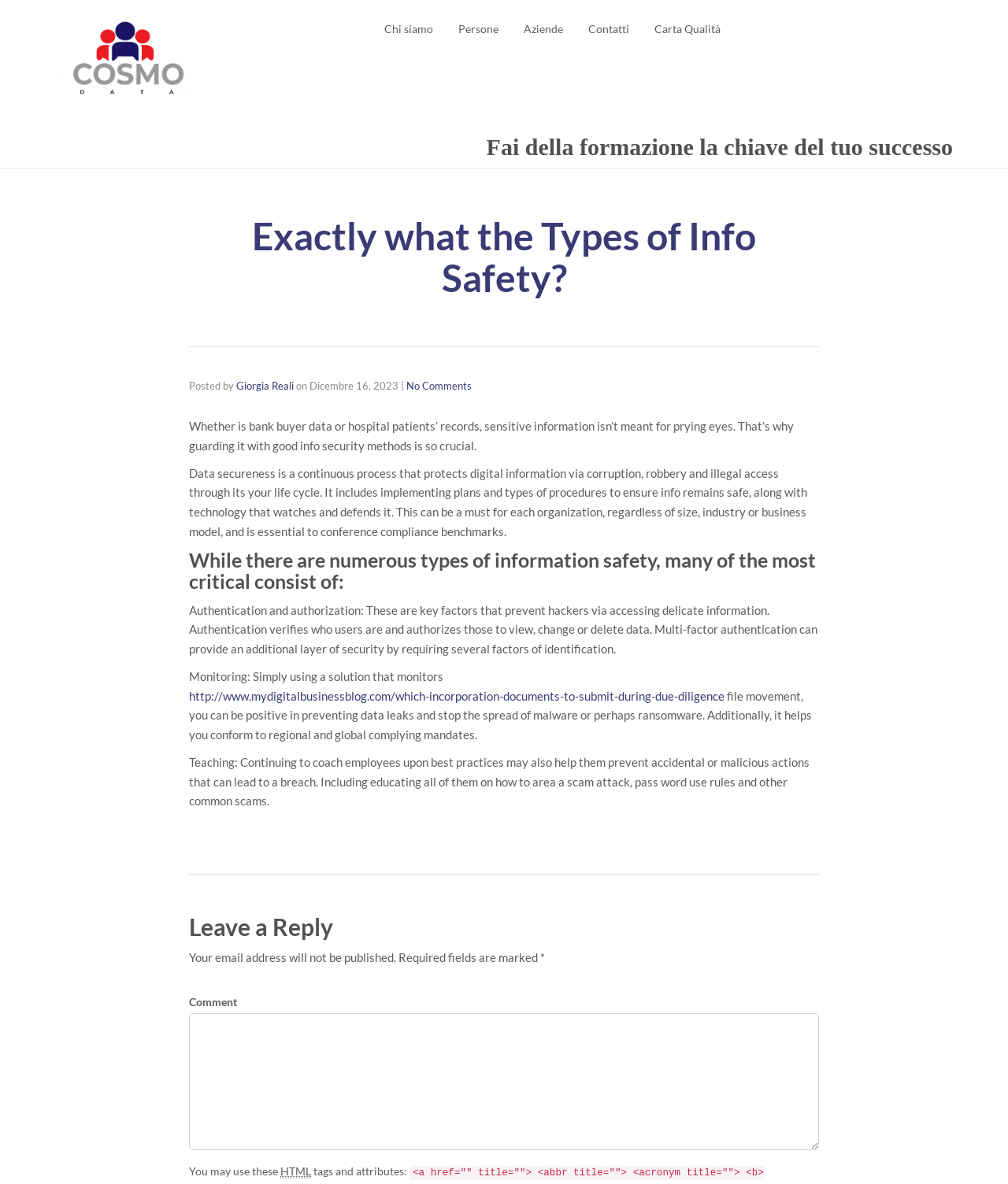Given the description "Aziende", provide the bounding box coordinates of the corresponding UI element.

[0.52, 0.008, 0.559, 0.041]